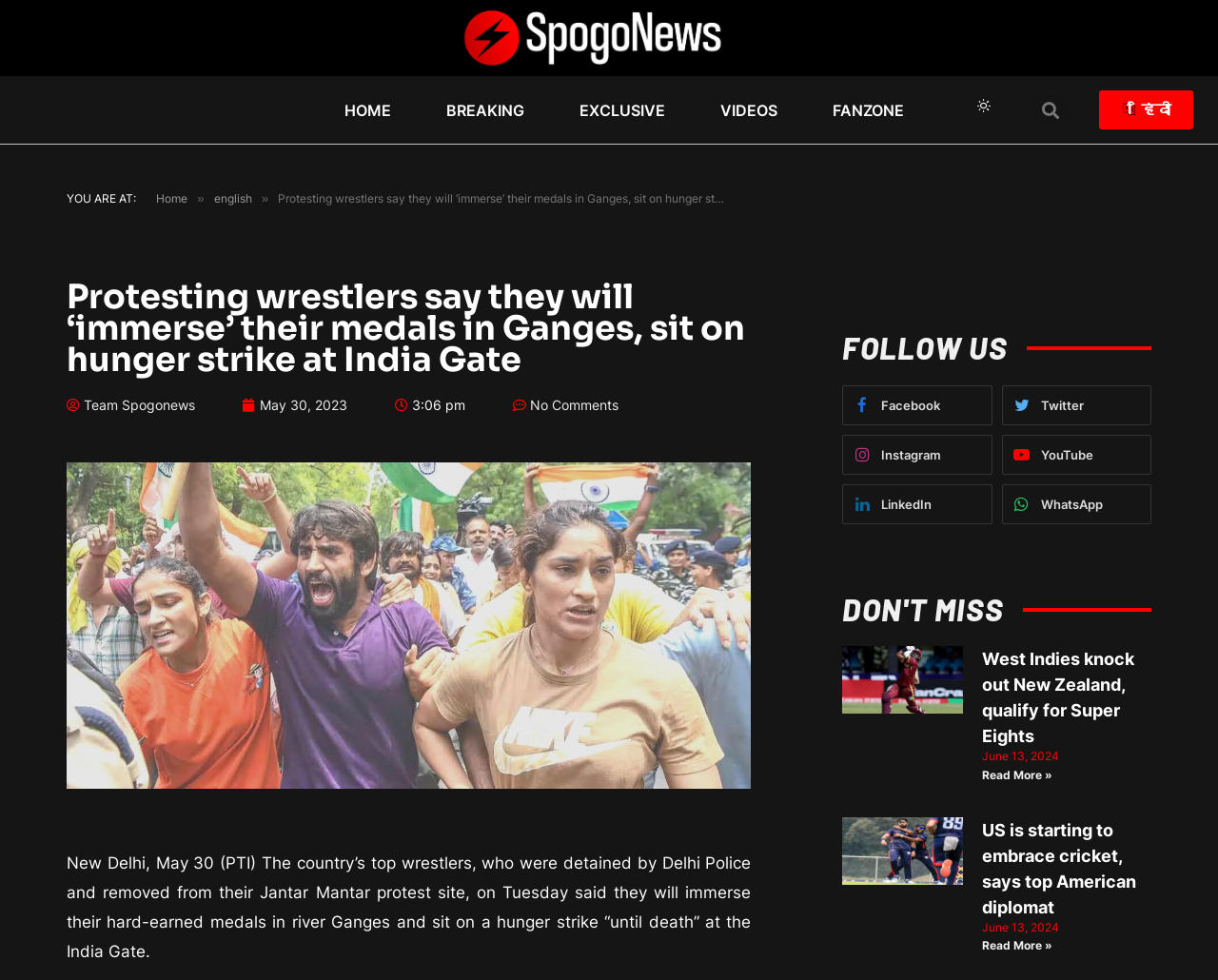What is the language of the webpage?
Answer the question with a thorough and detailed explanation.

I determined the language of the webpage by looking at the text content, specifically the heading 'Protesting wrestlers say they will ‘immerse’ their medals in Ganges, sit on hunger strike at India Gate' and the article text, which are all in English.